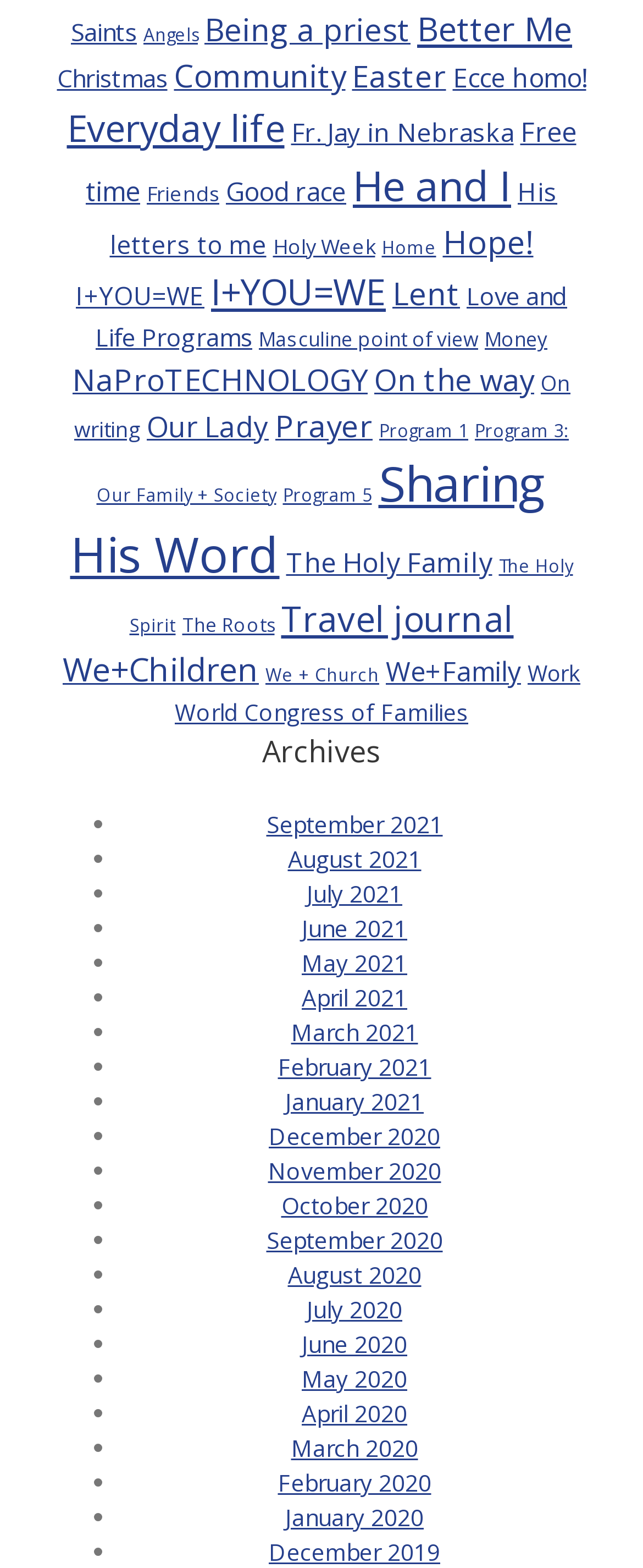What is the category with the fewest items?
Answer the question using a single word or phrase, according to the image.

Home